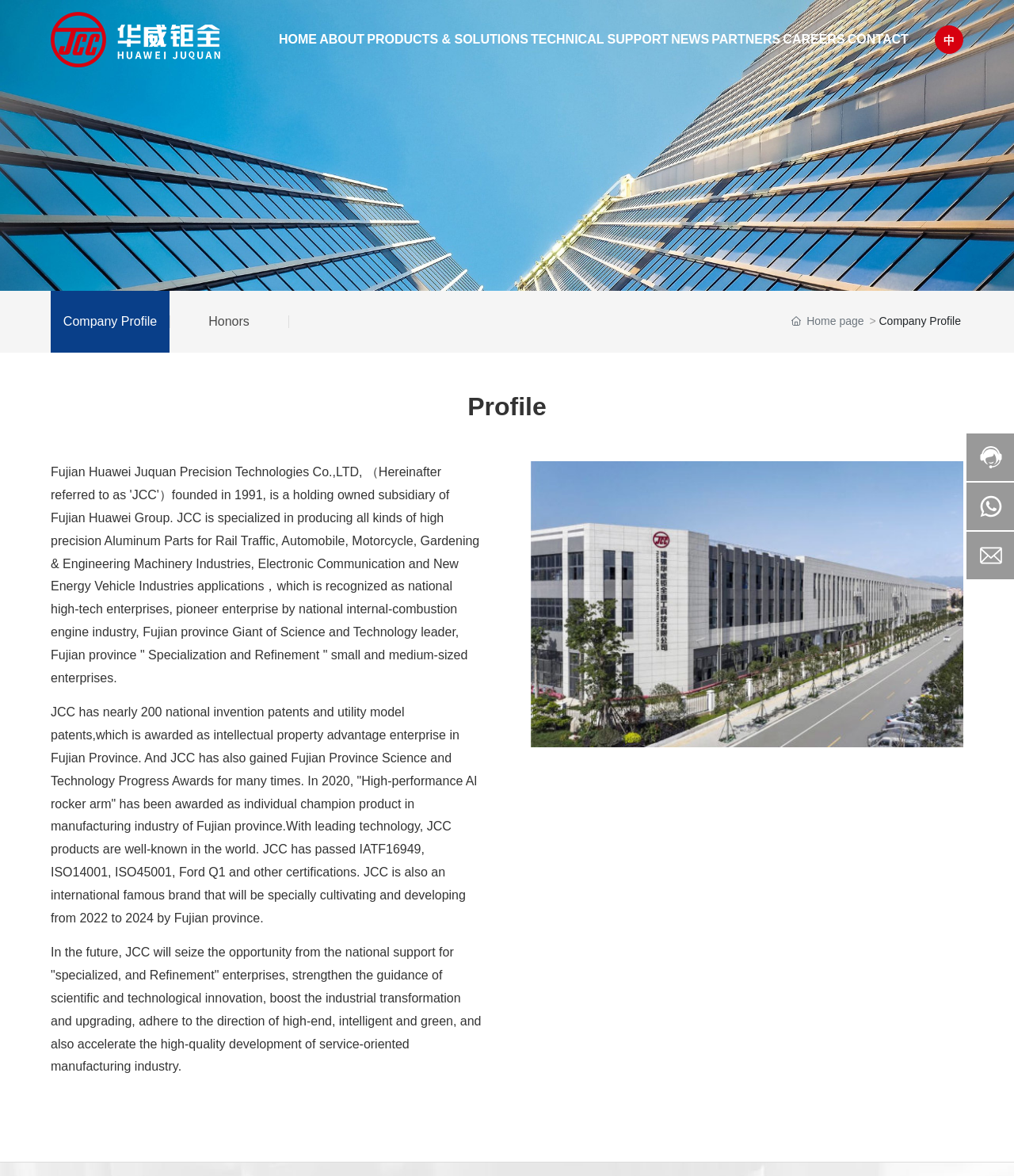Identify the coordinates of the bounding box for the element that must be clicked to accomplish the instruction: "View the company profile".

[0.05, 0.247, 0.167, 0.3]